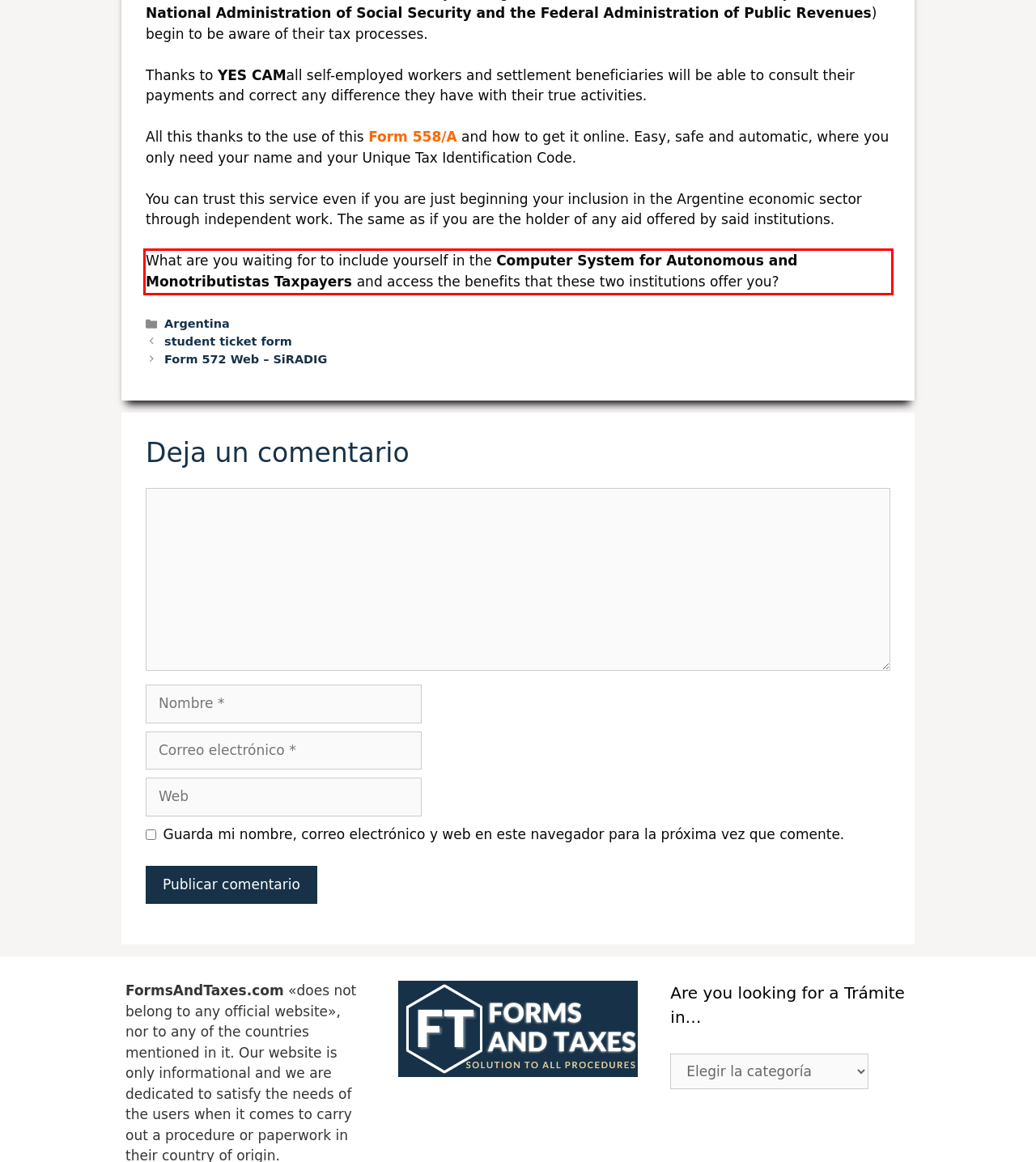You have a screenshot with a red rectangle around a UI element. Recognize and extract the text within this red bounding box using OCR.

What are you waiting for to include yourself in the Computer System for Autonomous and Monotributistas Taxpayers and access the benefits that these two institutions offer you?